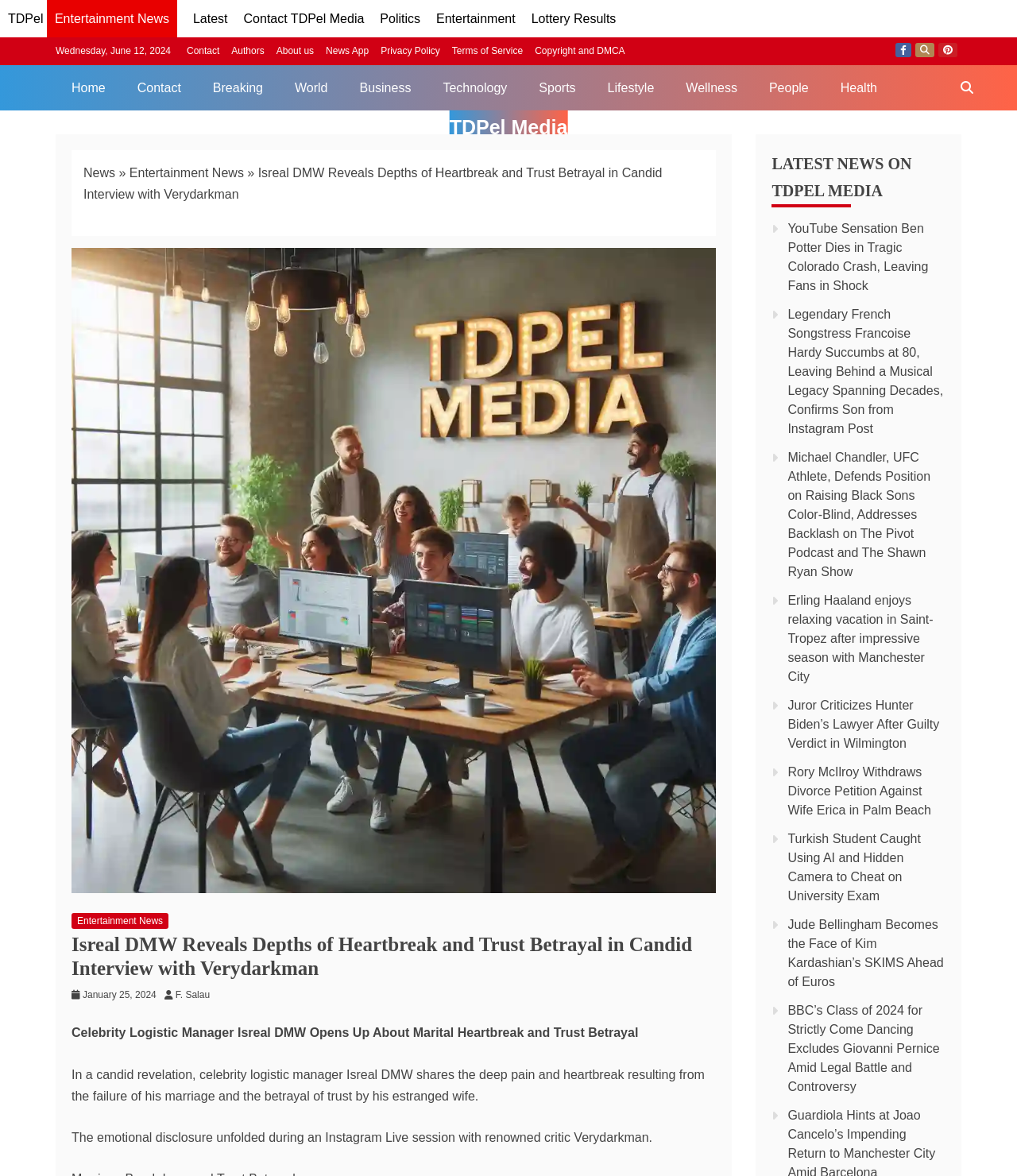Can you identify and provide the main heading of the webpage?

Isreal DMW Reveals Depths of Heartbreak and Trust Betrayal in Candid Interview with Verydarkman